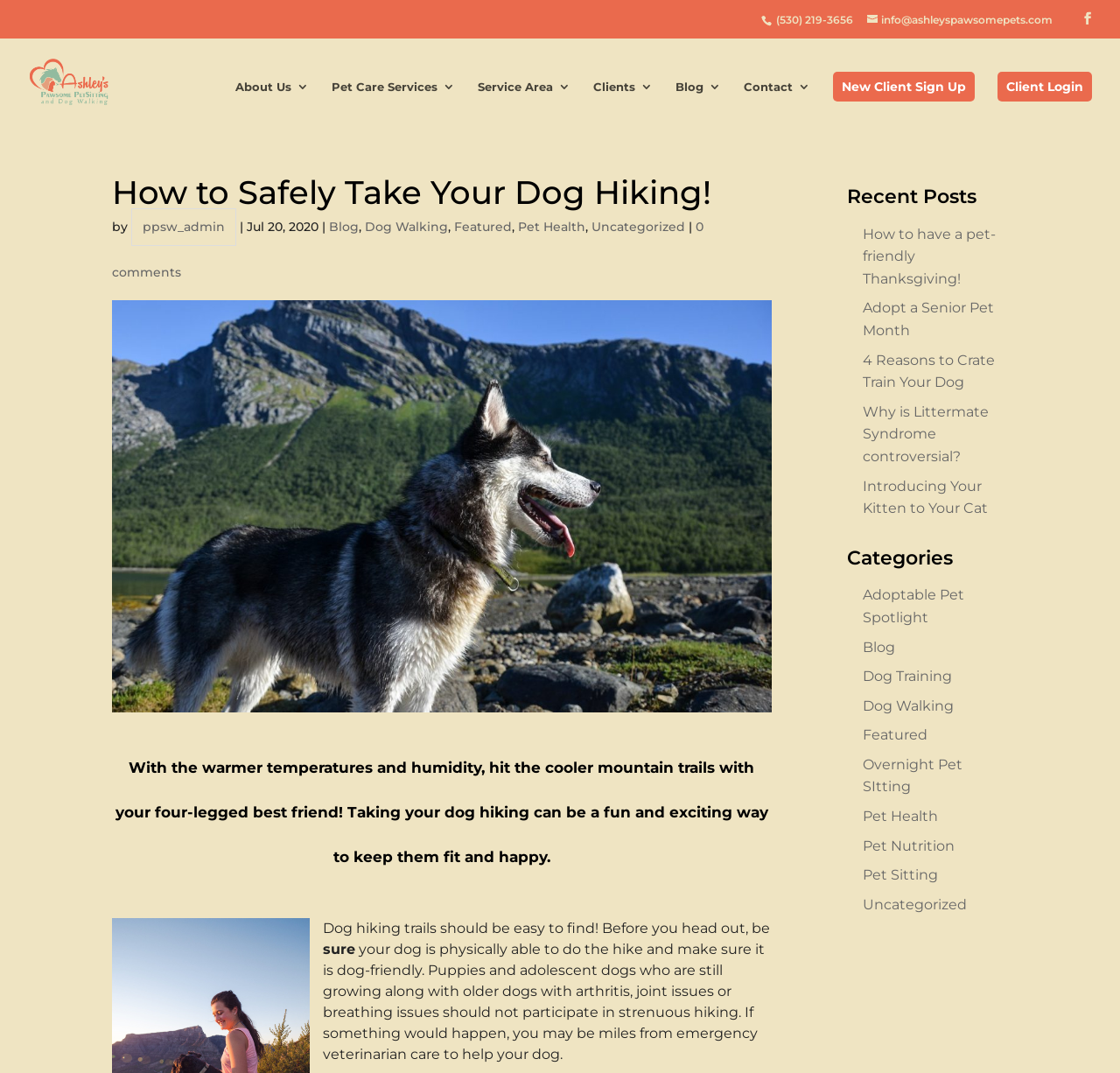What is the position of the 'About Us' link?
Based on the image, please offer an in-depth response to the question.

I found the position of the 'About Us' link by analyzing the bounding box coordinates of the link element, which indicates that it is located near the top-left corner of the webpage.